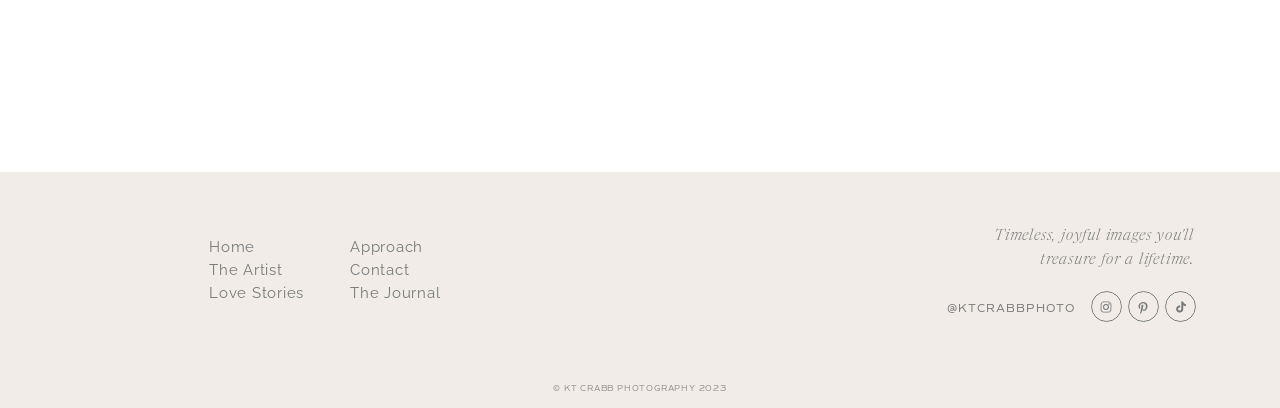Please predict the bounding box coordinates of the element's region where a click is necessary to complete the following instruction: "Contact the photographer". The coordinates should be represented by four float numbers between 0 and 1, i.e., [left, top, right, bottom].

[0.273, 0.625, 0.362, 0.669]